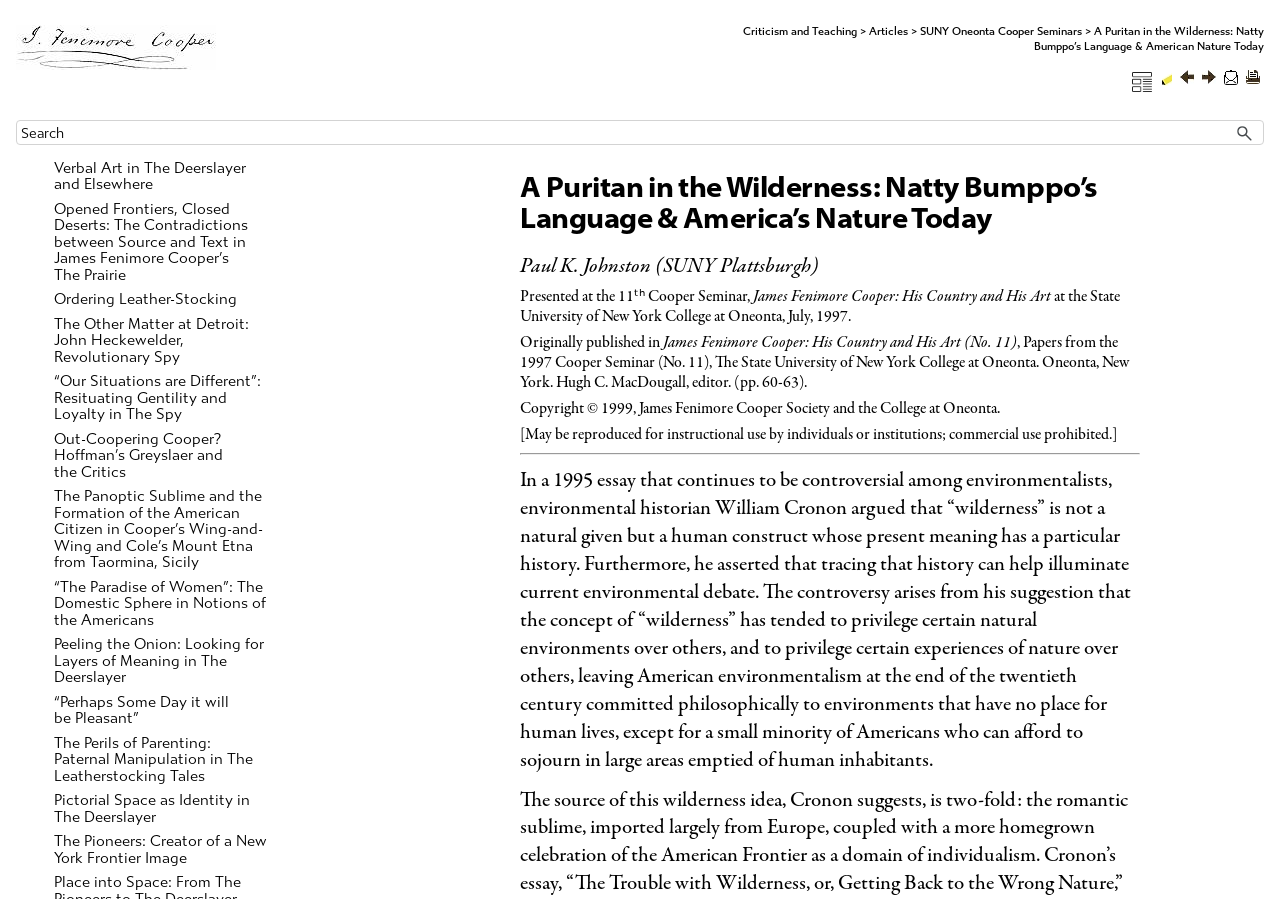Please reply with a single word or brief phrase to the question: 
How many links are there in the breadcrumbs?

5